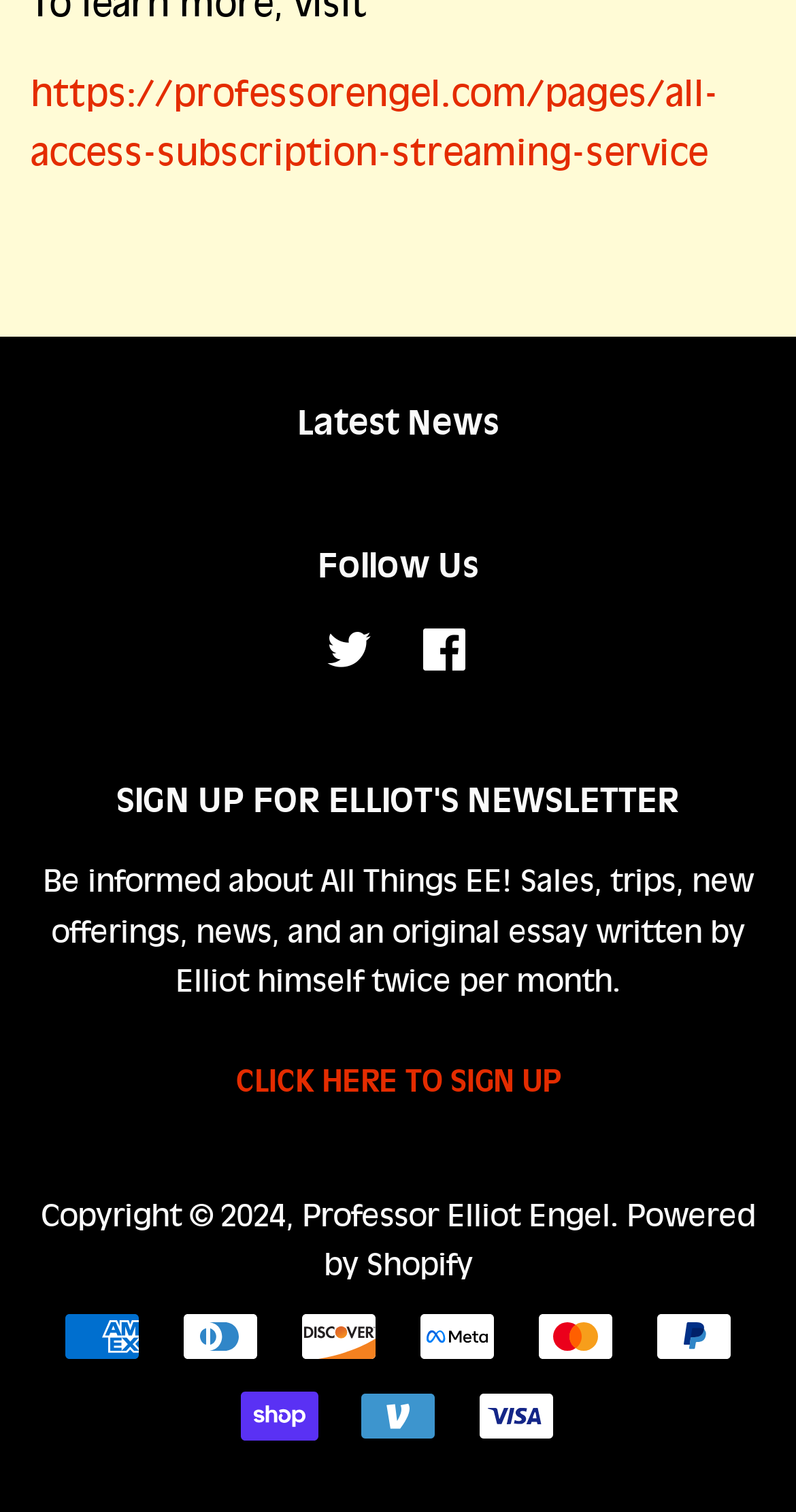What social media platforms can users follow Elliot Engel on?
Based on the image, give a concise answer in the form of a single word or short phrase.

Twitter and Facebook